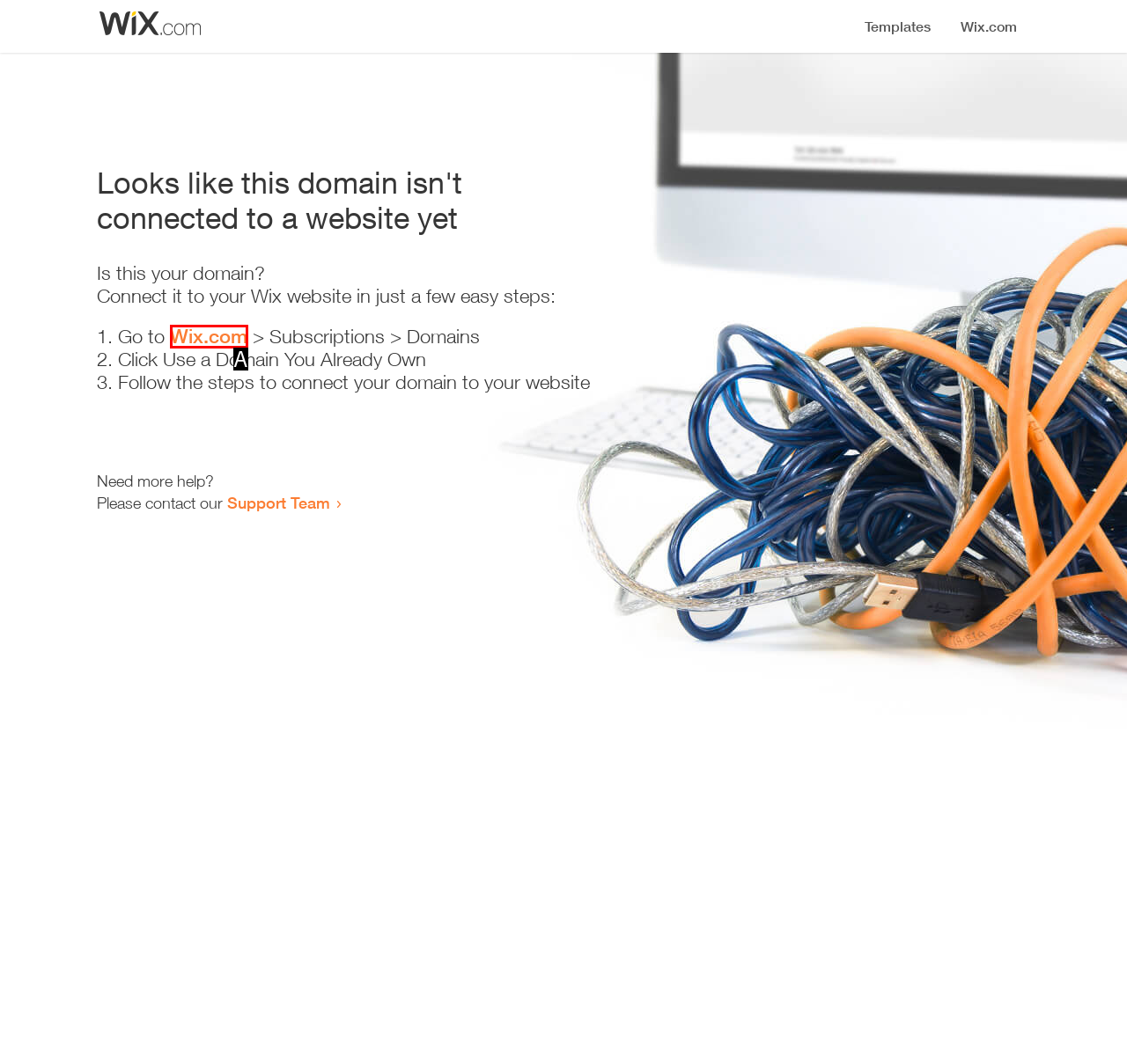Using the description: ABOUT US, find the HTML element that matches it. Answer with the letter of the chosen option.

None